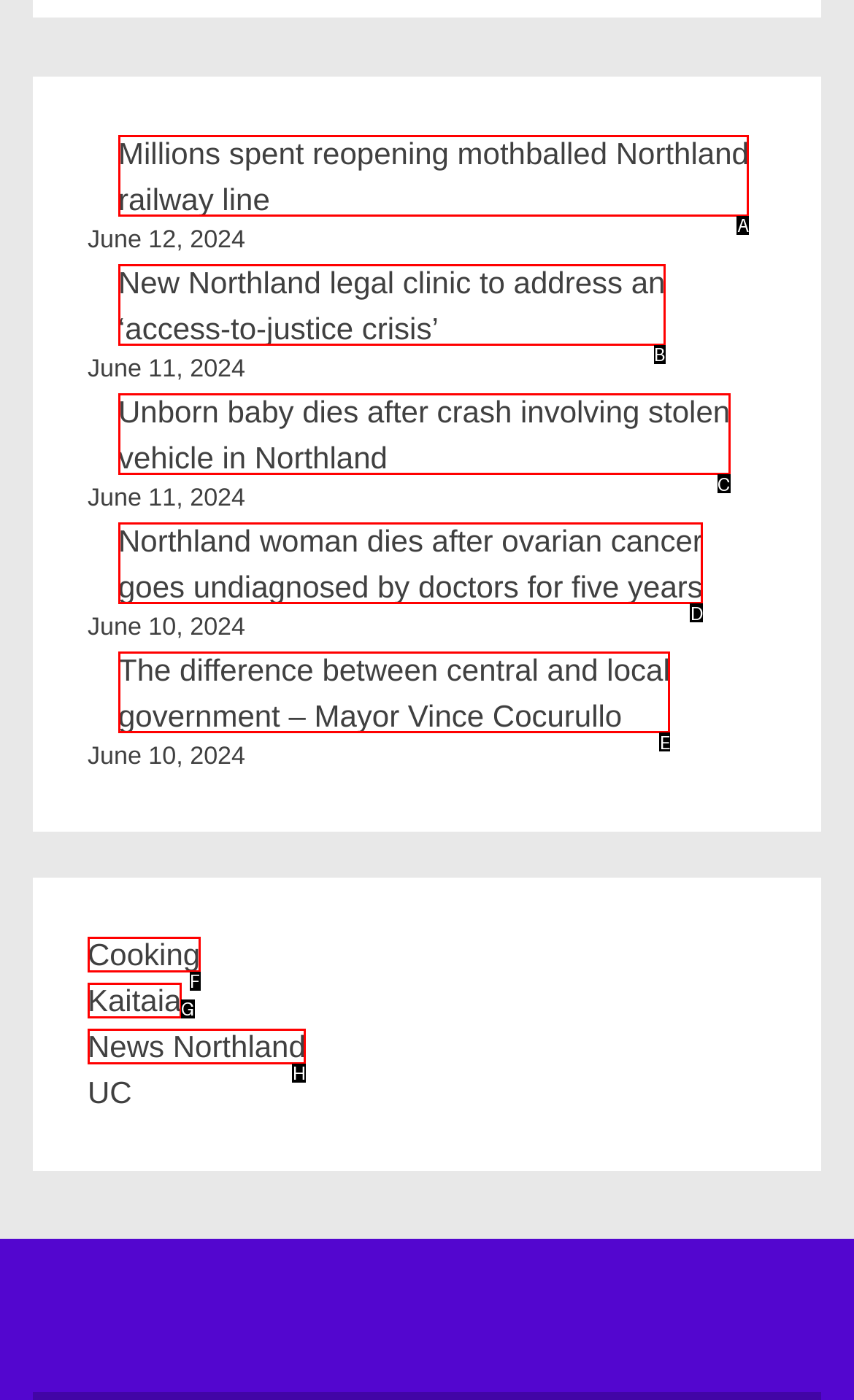Select the HTML element that best fits the description: parent_node: OUT OF STOCK
Respond with the letter of the correct option from the choices given.

None